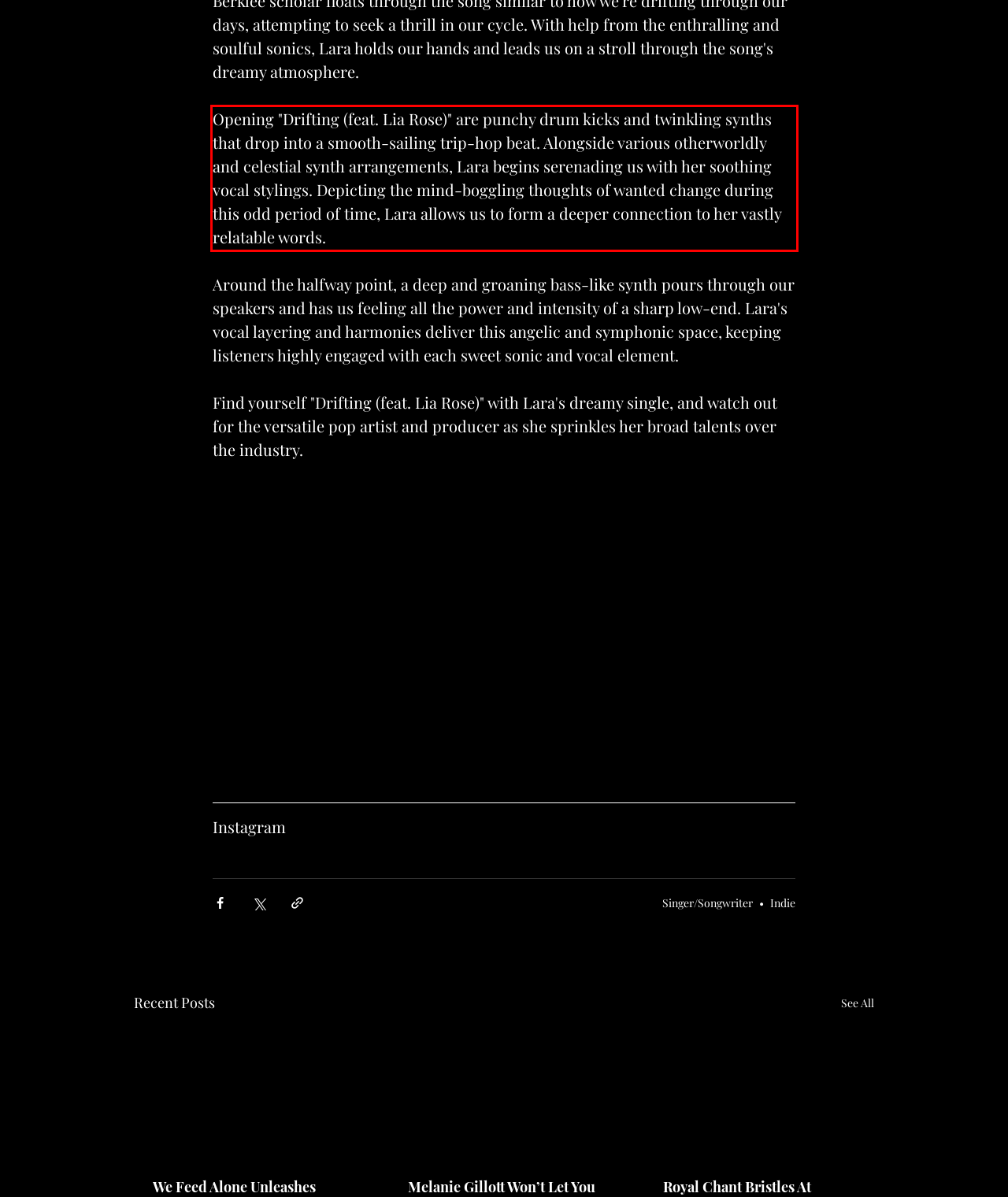Please look at the screenshot provided and find the red bounding box. Extract the text content contained within this bounding box.

Opening "Drifting (feat. Lia Rose)" are punchy drum kicks and twinkling synths that drop into a smooth-sailing trip-hop beat. Alongside various otherworldly and celestial synth arrangements, Lara begins serenading us with her soothing vocal stylings. Depicting the mind-boggling thoughts of wanted change during this odd period of time, Lara allows us to form a deeper connection to her vastly relatable words.